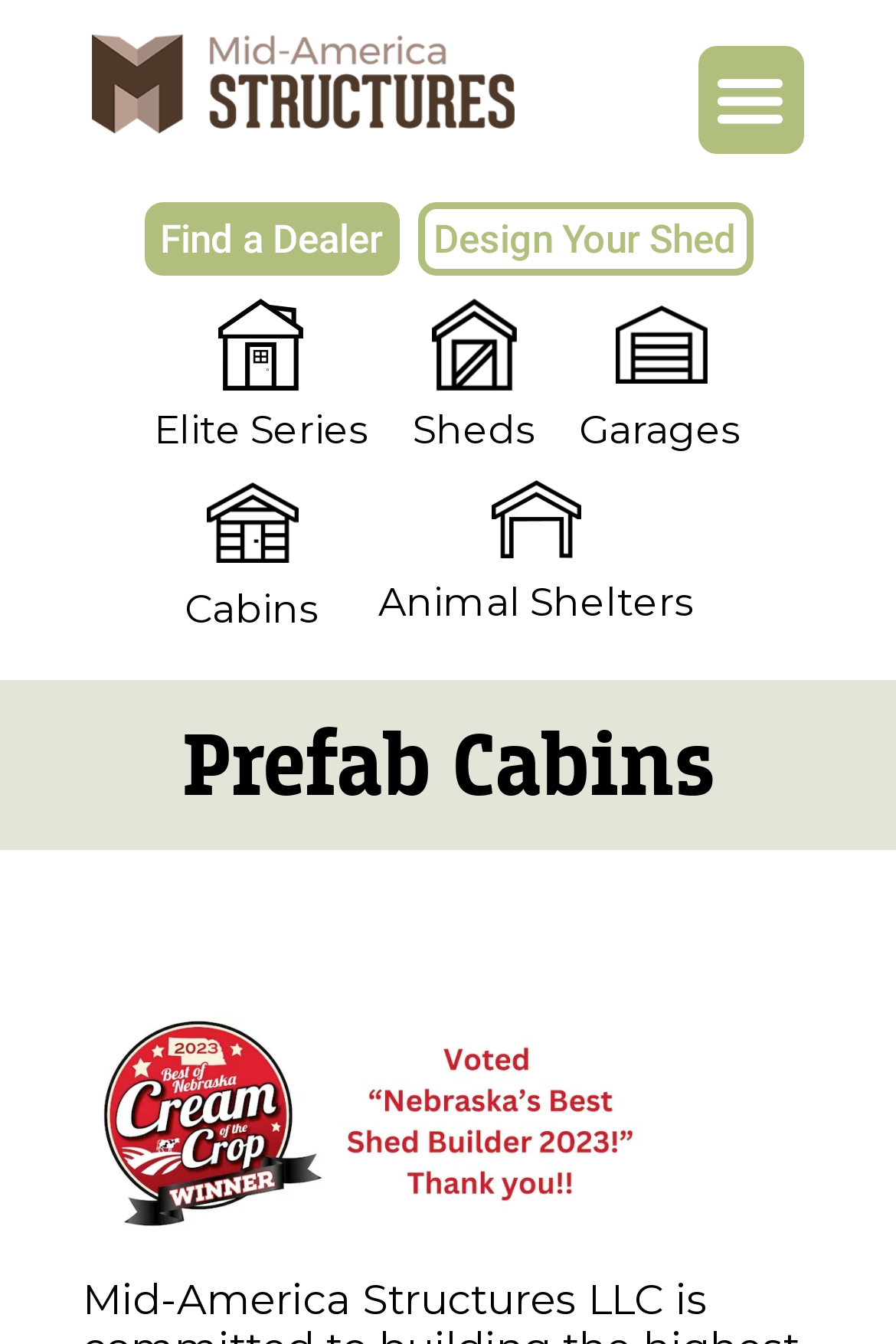What is the name of the dealer search page?
Please interpret the details in the image and answer the question thoroughly.

The link 'Find a Dealer' is located at the top of the webpage, and it is likely to lead to a page where users can search for dealers.